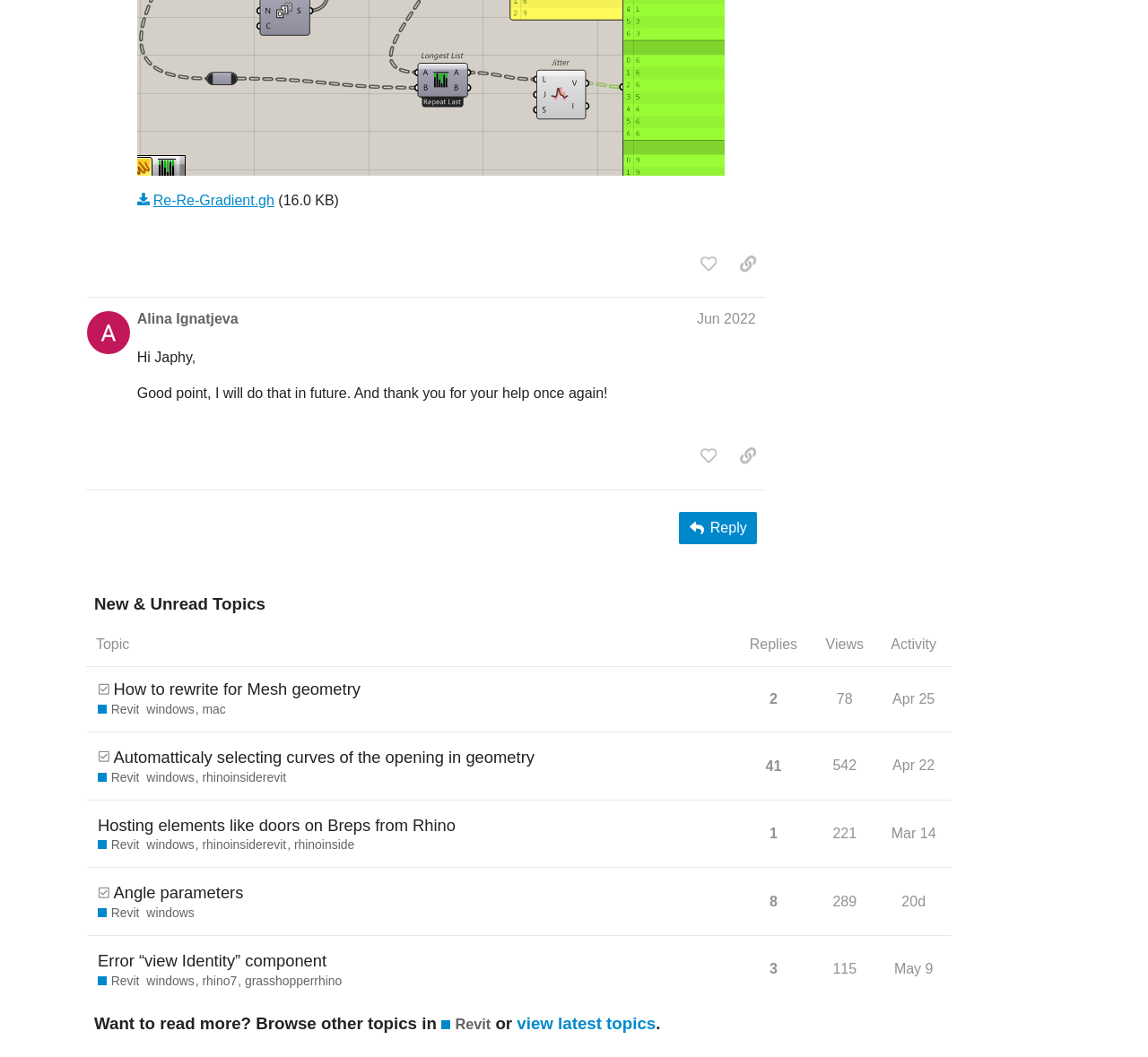Using the webpage screenshot, locate the HTML element that fits the following description and provide its bounding box: "Mar 14".

[0.772, 0.768, 0.819, 0.808]